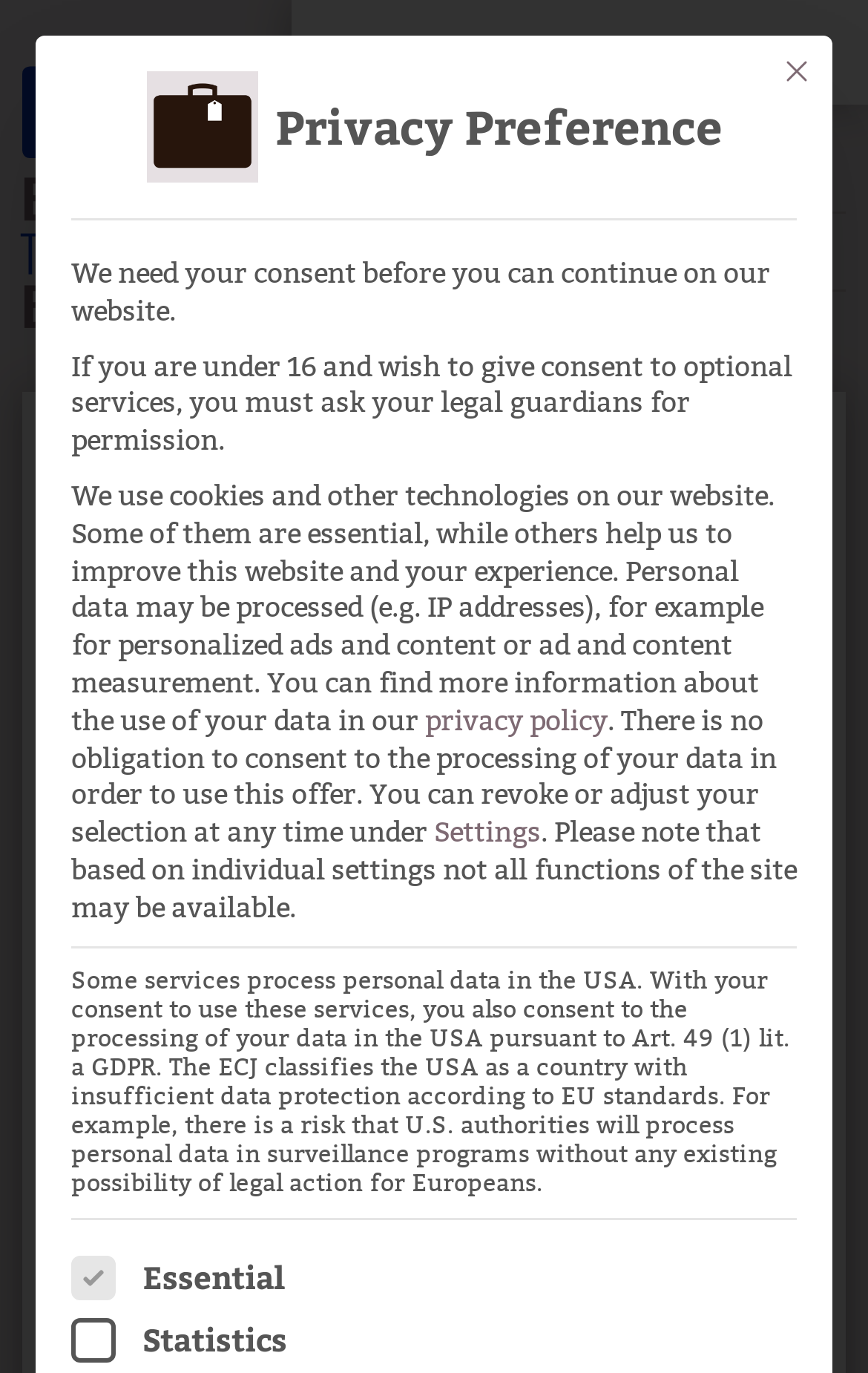What type of data may be processed?
Refer to the image and answer the question using a single word or phrase.

IP addresses